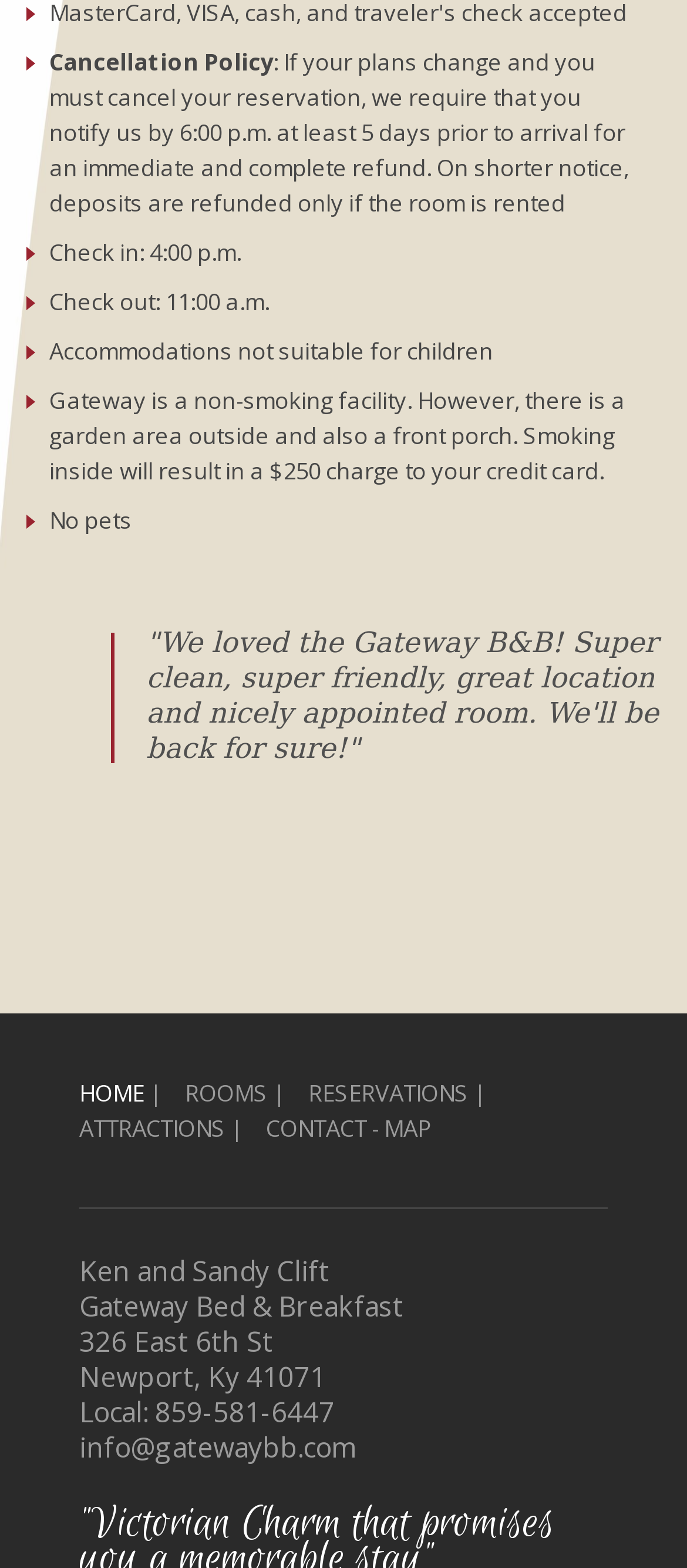What is the location of the B&B?
Look at the image and provide a short answer using one word or a phrase.

326 East 6th St, Newport, Ky 41071